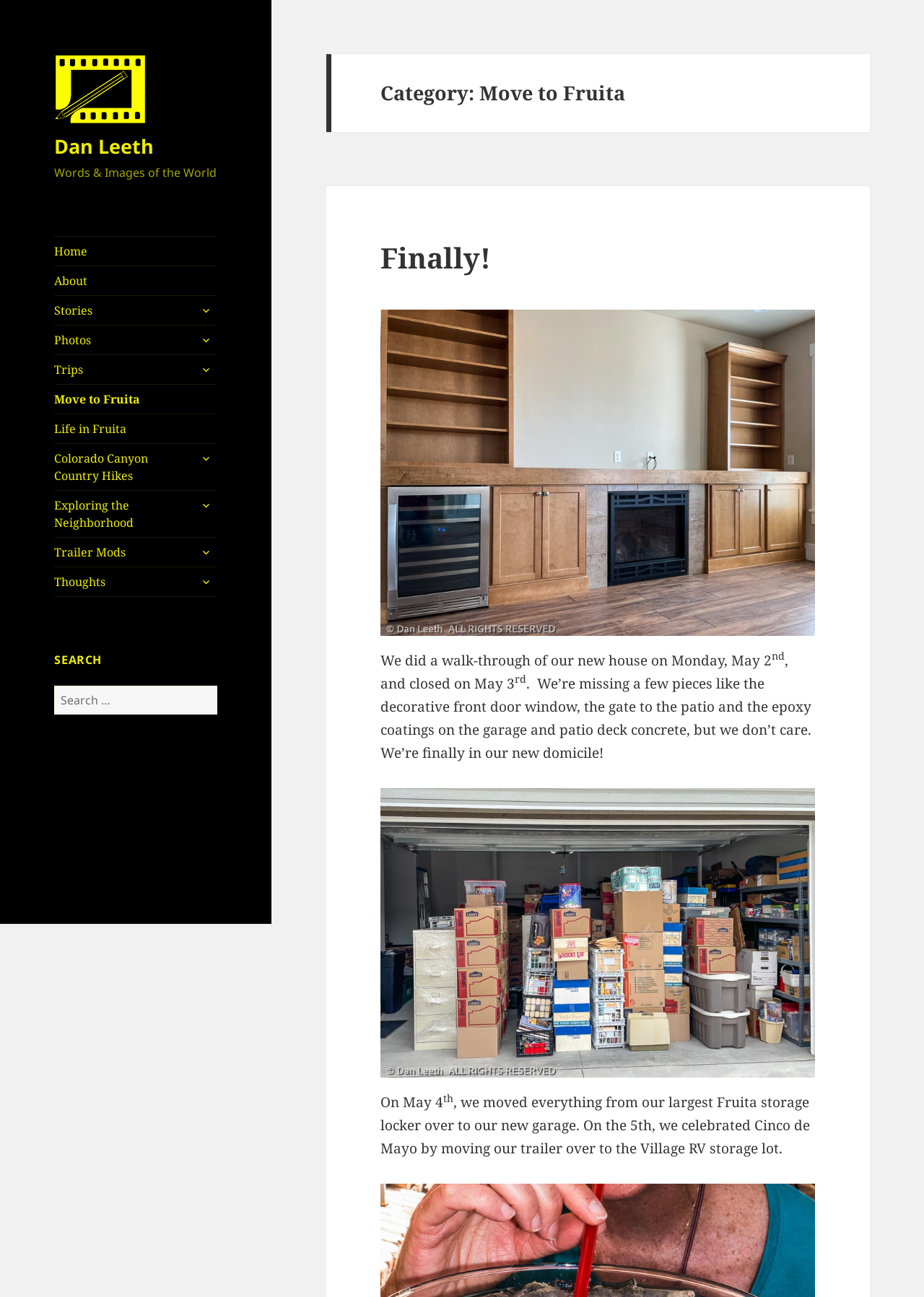Please identify the bounding box coordinates of the element on the webpage that should be clicked to follow this instruction: "Expand the 'Stories' menu". The bounding box coordinates should be given as four float numbers between 0 and 1, formatted as [left, top, right, bottom].

[0.21, 0.23, 0.235, 0.248]